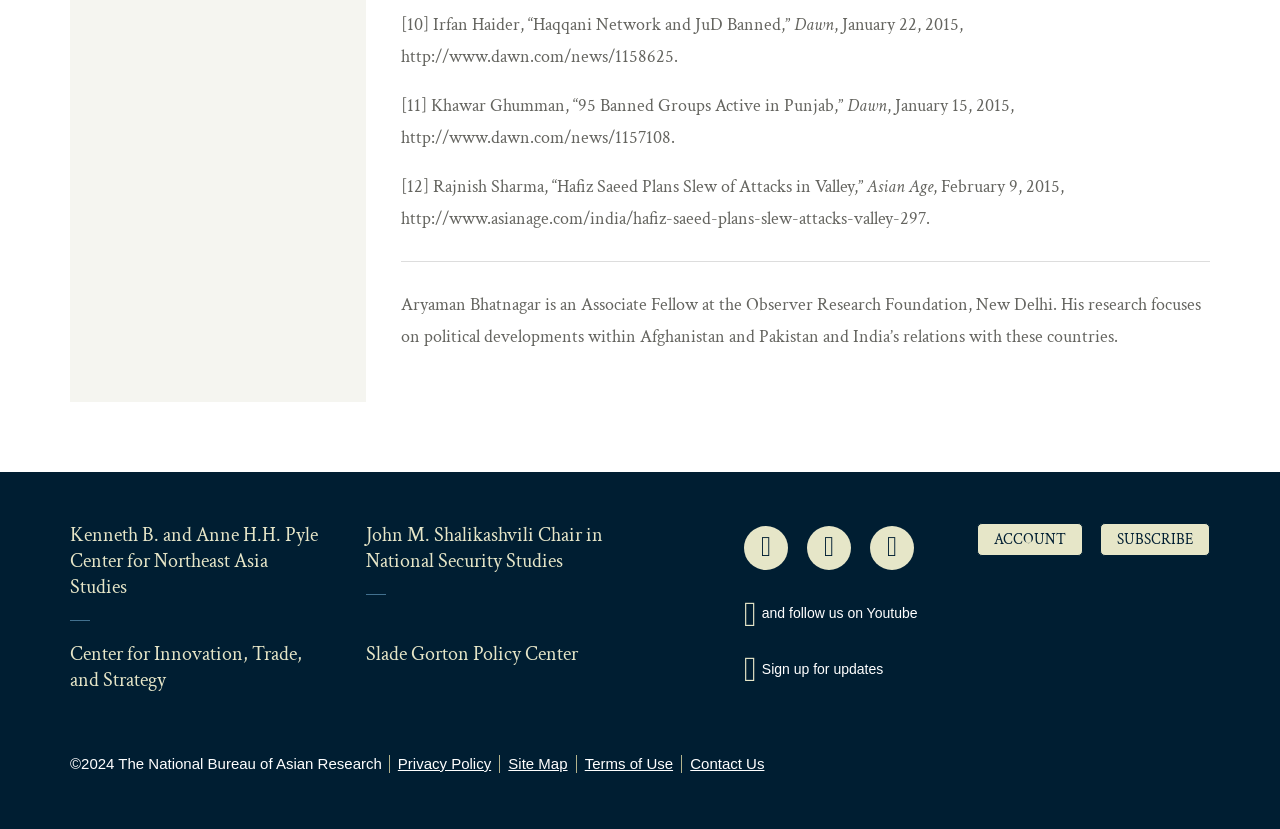How many links are there to social media platforms?
Please provide a single word or phrase answer based on the image.

4